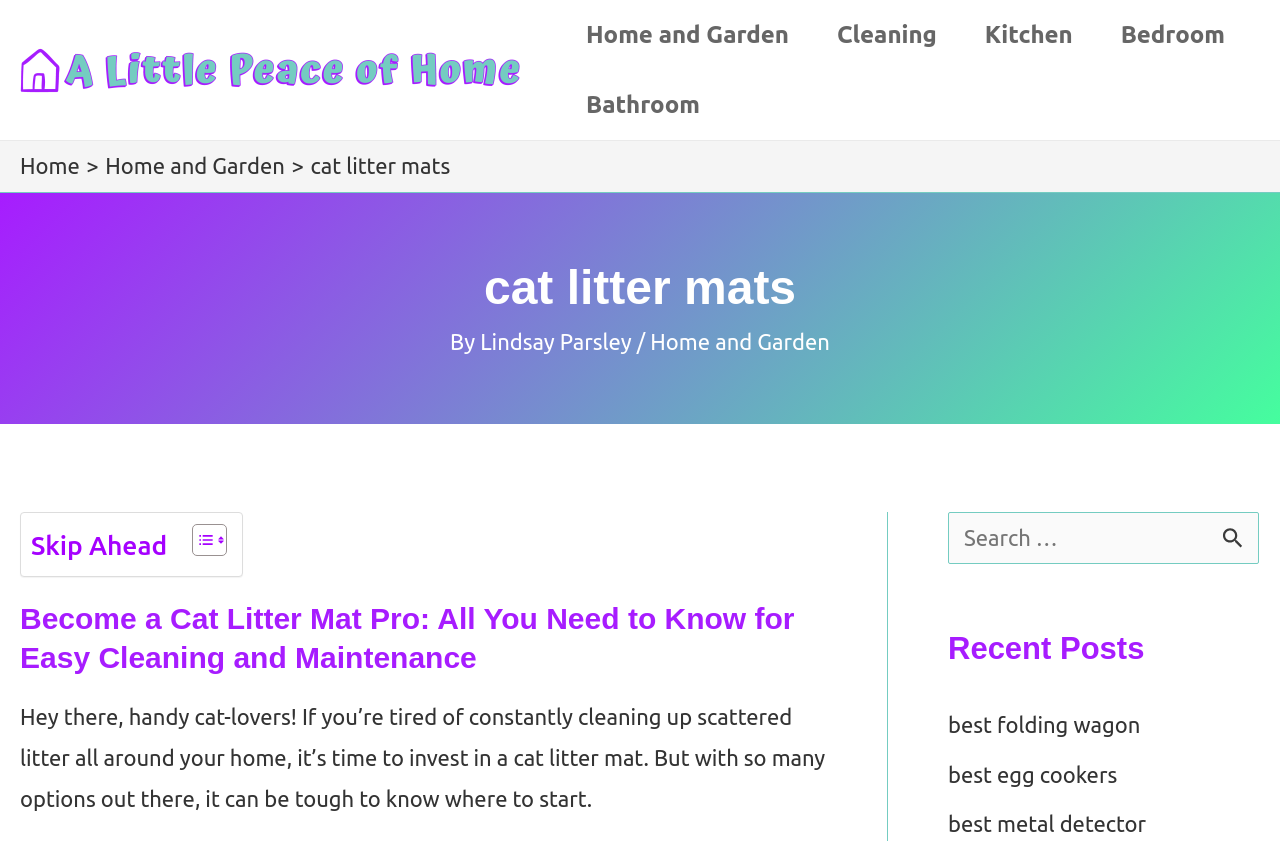Please determine the bounding box coordinates of the clickable area required to carry out the following instruction: "Click the 'Home and Garden' link in the navigation menu". The coordinates must be four float numbers between 0 and 1, represented as [left, top, right, bottom].

[0.439, 0.0, 0.635, 0.083]